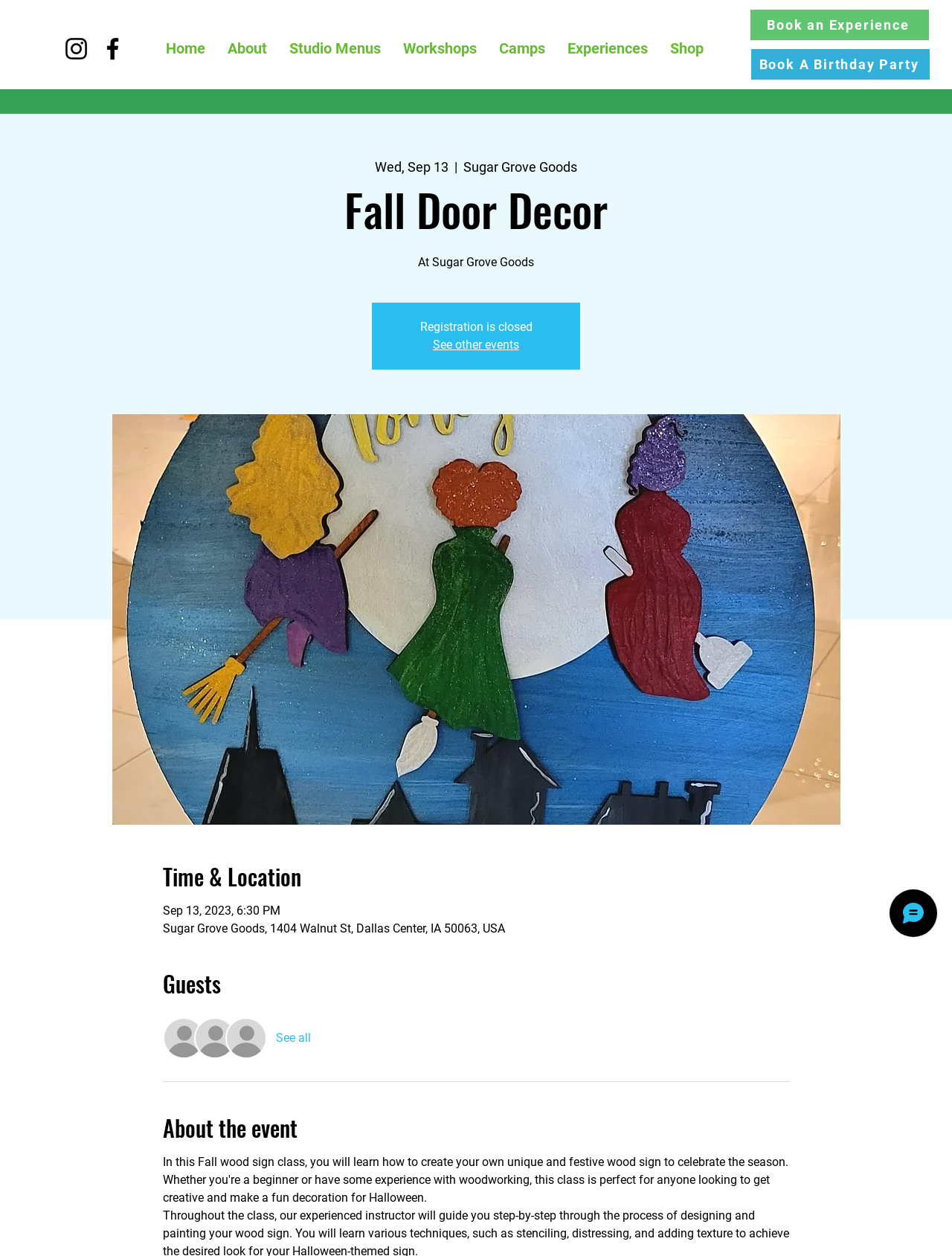Using the given description, provide the bounding box coordinates formatted as (top-left x, top-left y, bottom-right x, bottom-right y), with all values being floating point numbers between 0 and 1. Description: Experiences

[0.584, 0.027, 0.692, 0.051]